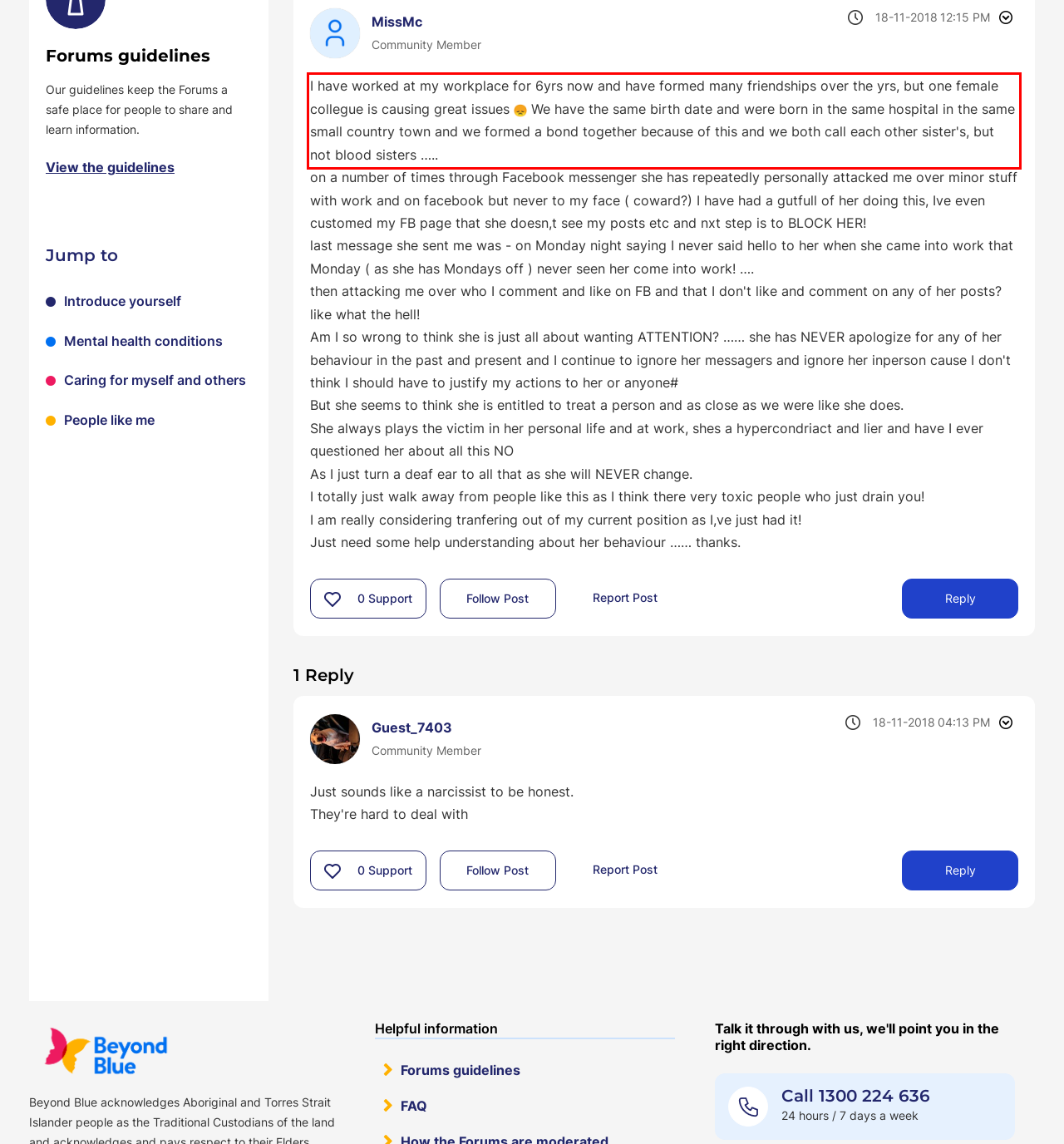Look at the provided screenshot of the webpage and perform OCR on the text within the red bounding box.

I have worked at my workplace for 6yrs now and have formed many friendships over the yrs, but one female collegue is causing great issues We have the same birth date and were born in the same hospital in the same small country town and we formed a bond together because of this and we both call each other sister's, but not blood sisters …..